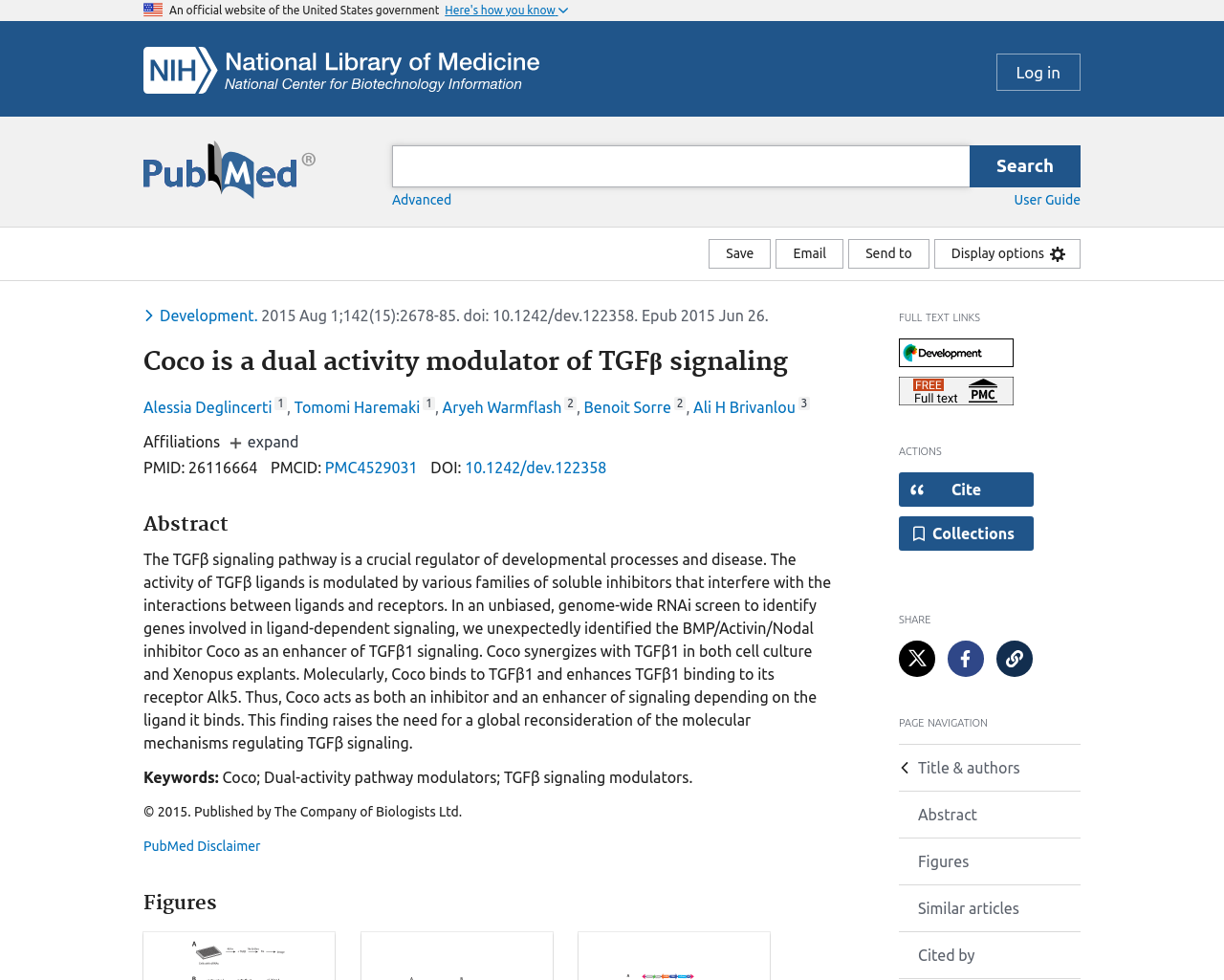Determine the bounding box coordinates for the element that should be clicked to follow this instruction: "Cite the article". The coordinates should be given as four float numbers between 0 and 1, in the format [left, top, right, bottom].

[0.734, 0.482, 0.845, 0.517]